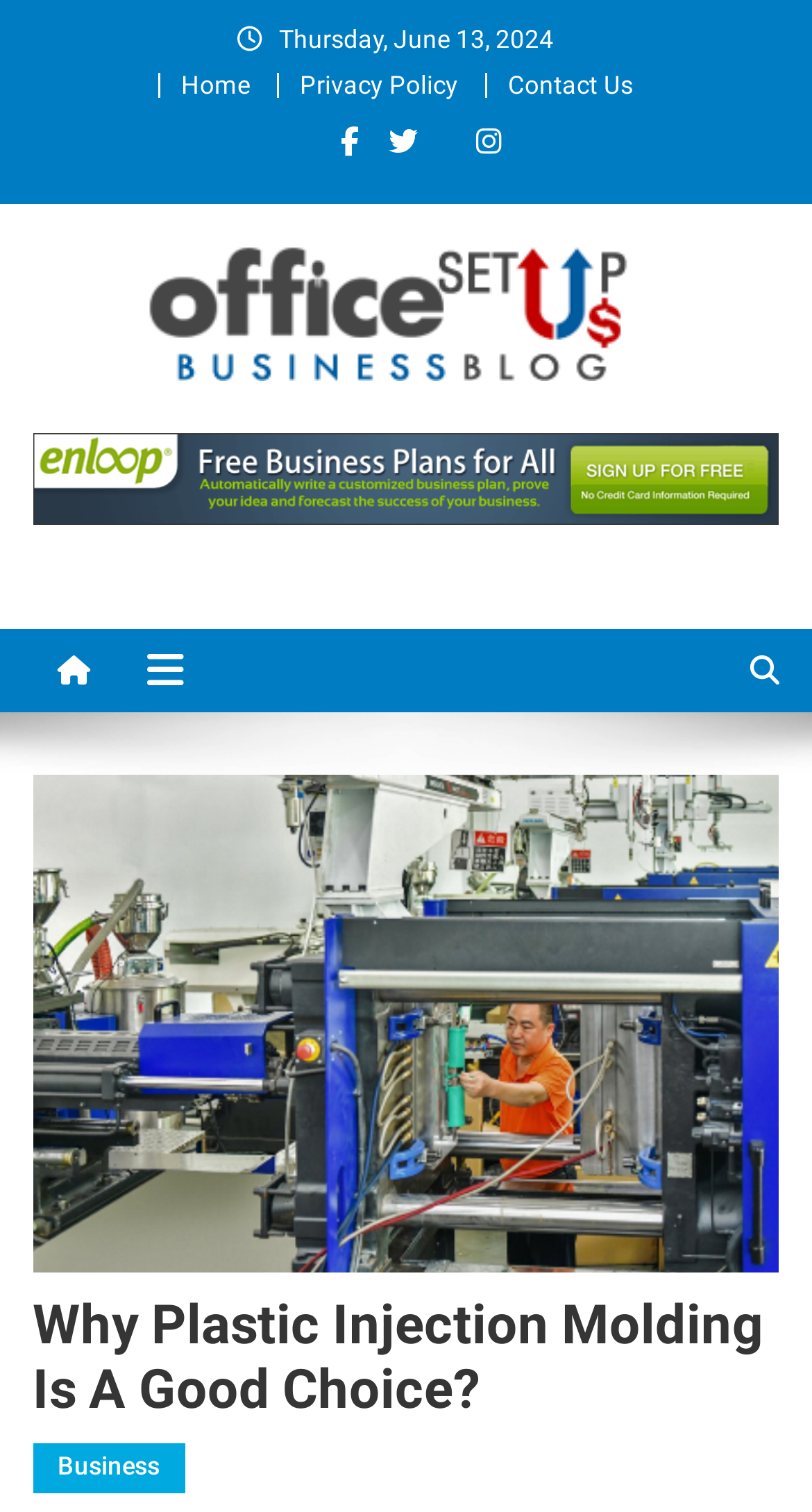Is the contact us link on the top?
Please respond to the question with as much detail as possible.

I compared the y1 and y2 coordinates of the link element with the text 'Contact Us' and found that it has a smaller y1 value than the other elements, which means it is located at the top of the webpage.